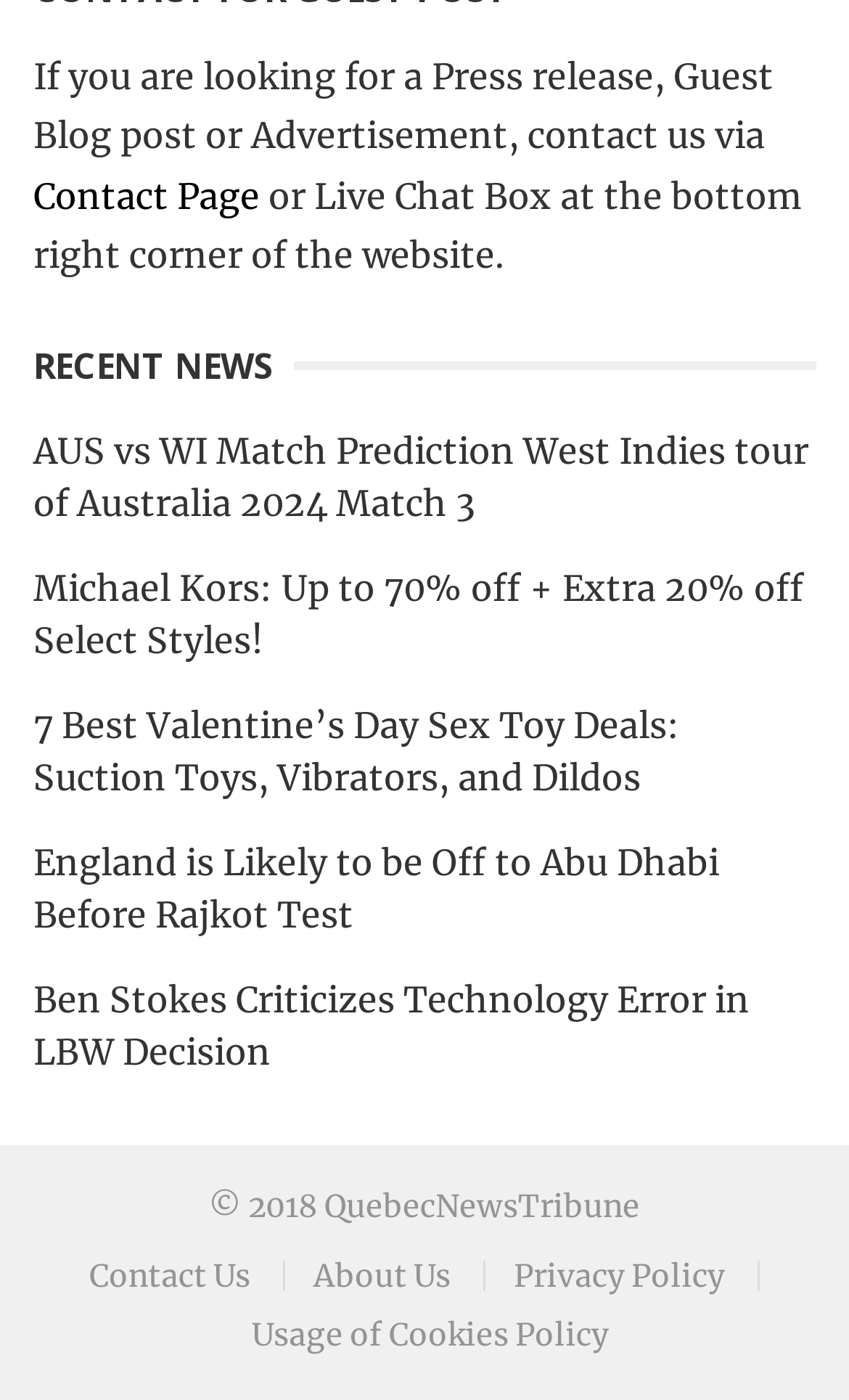Please determine the bounding box coordinates of the element to click in order to execute the following instruction: "Check the live chat box". The coordinates should be four float numbers between 0 and 1, specified as [left, top, right, bottom].

[0.039, 0.124, 0.945, 0.197]